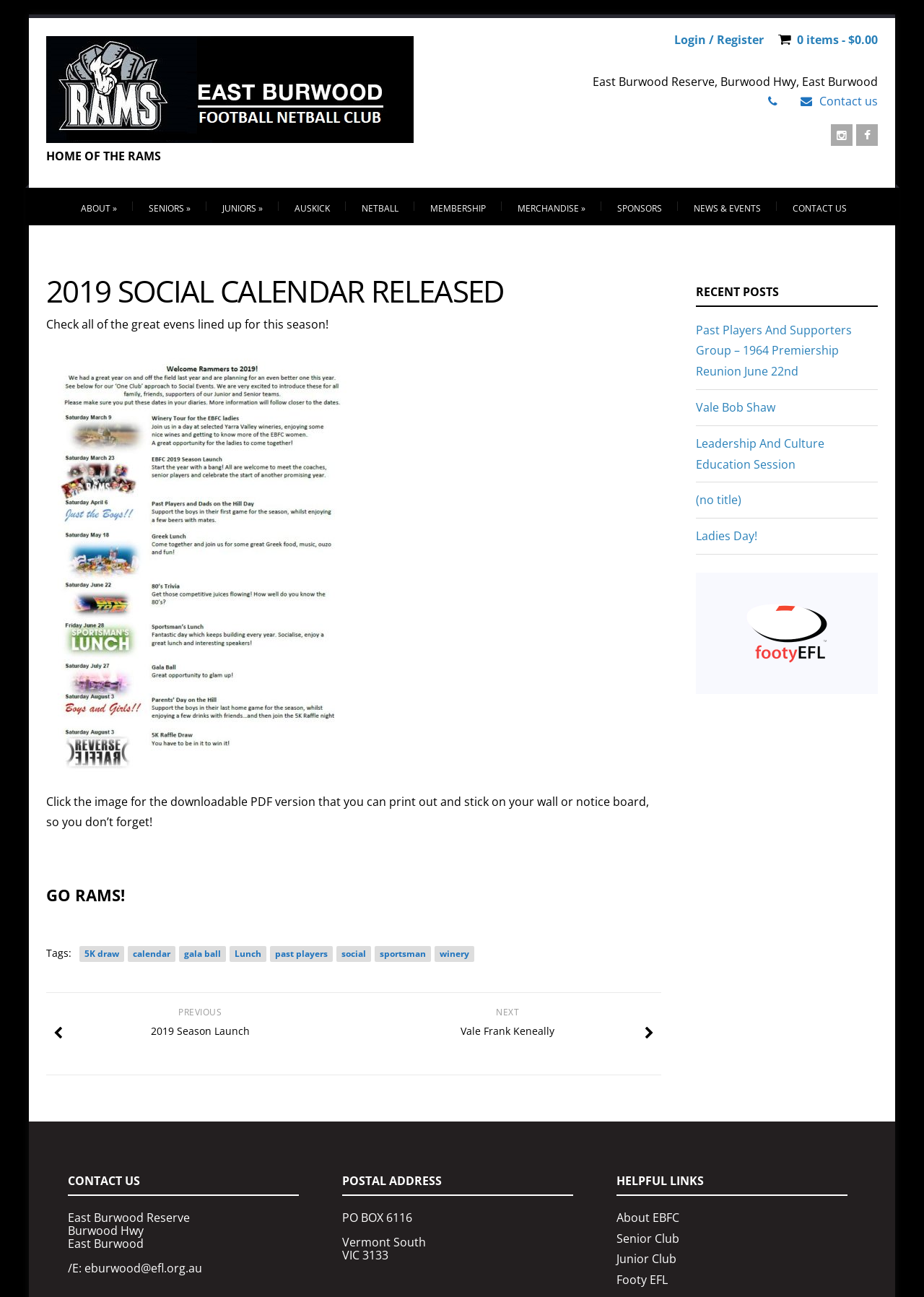Summarize the webpage with intricate details.

The webpage is about the East Burwood Football Netball Club, with a focus on their 2019 social calendar. At the top left, there is a logo of the club, an image with the text "East Burwood Football Club". Next to it, there is a heading "HOME OF THE RAMS". 

On the top right, there are several links, including "0 items - $0.00", "Login / Register", and "Contact us". Below these links, there is an address "East Burwood Reserve, Burwood Hwy, East Burwood". 

In the middle of the page, there are several links to different sections of the website, including "ABOUT", "SENIORS", "JUNIORS", "AUSKICK", "NETBALL", "MEMBERSHIP", "MERCHANDISE", "SPONSORS", "NEWS & EVENTS", and "CONTACT US". 

Below these links, there is a heading "2019 SOCIAL CALENDAR RELEASED" and a paragraph of text describing the calendar. There is also a link to download the calendar as a PDF. 

Further down, there is a heading "GO RAMS!" and a list of tags, including "5K draw", "calendar", "gala ball", "Lunch", "past players", "social", "sportsman", and "winery". 

On the right side of the page, there are links to recent posts, including "Past Players And Supporters Group – 1964 Premiership Reunion June 22nd", "Vale Bob Shaw", "Leadership And Culture Education Session", "(no title)", and "Ladies Day!". 

At the bottom of the page, there are three sections: "CONTACT US", "POSTAL ADDRESS", and "HELPFUL LINKS". The "CONTACT US" section includes the club's address and email. The "POSTAL ADDRESS" section includes the club's postal address. The "HELPFUL LINKS" section includes links to other related websites, including "About EBFC", "Senior Club", "Junior Club", and "Footy EFL".